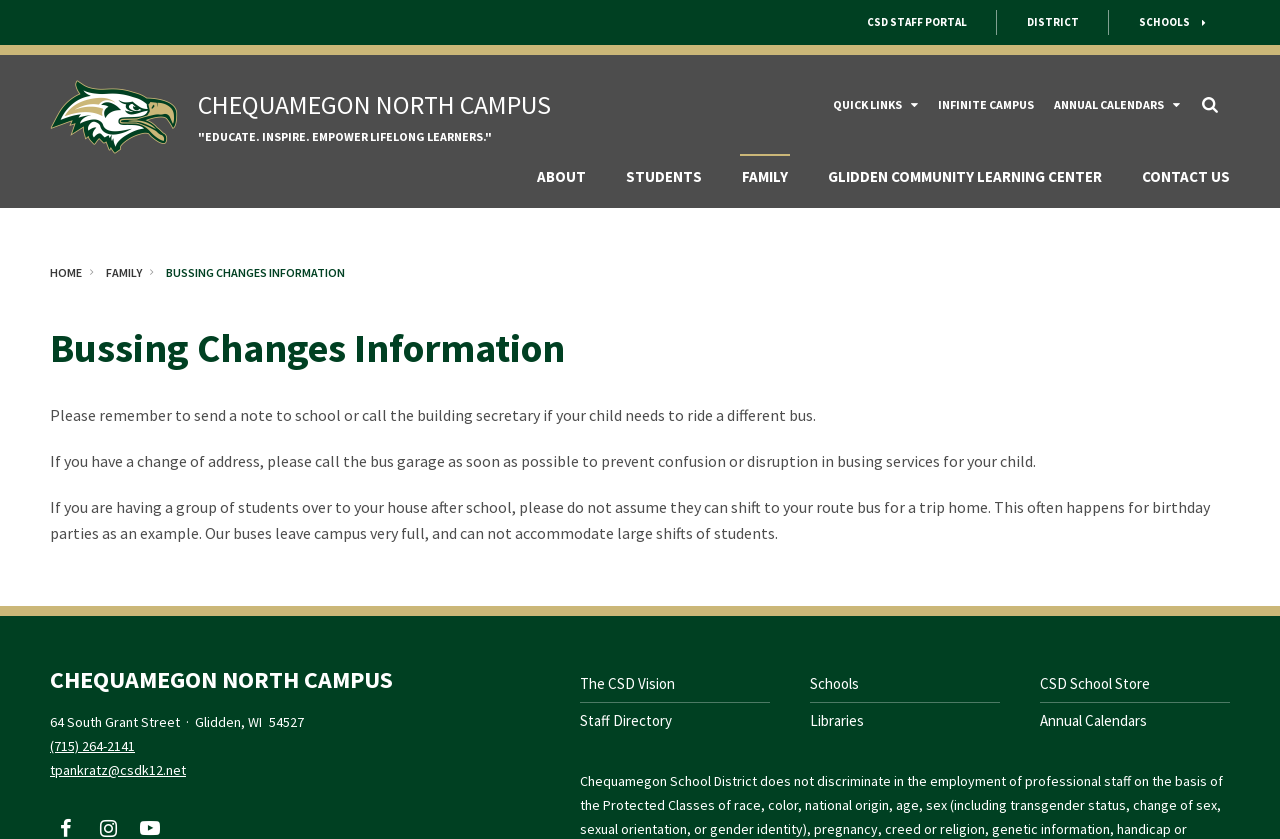Provide the bounding box coordinates of the HTML element described by the text: "MenuCalendarSchool InformationStaff DirectoryNewsletterPrincipal Message". The coordinates should be in the format [left, top, right, bottom] with values between 0 and 1.

[0.561, 0.145, 0.725, 0.448]